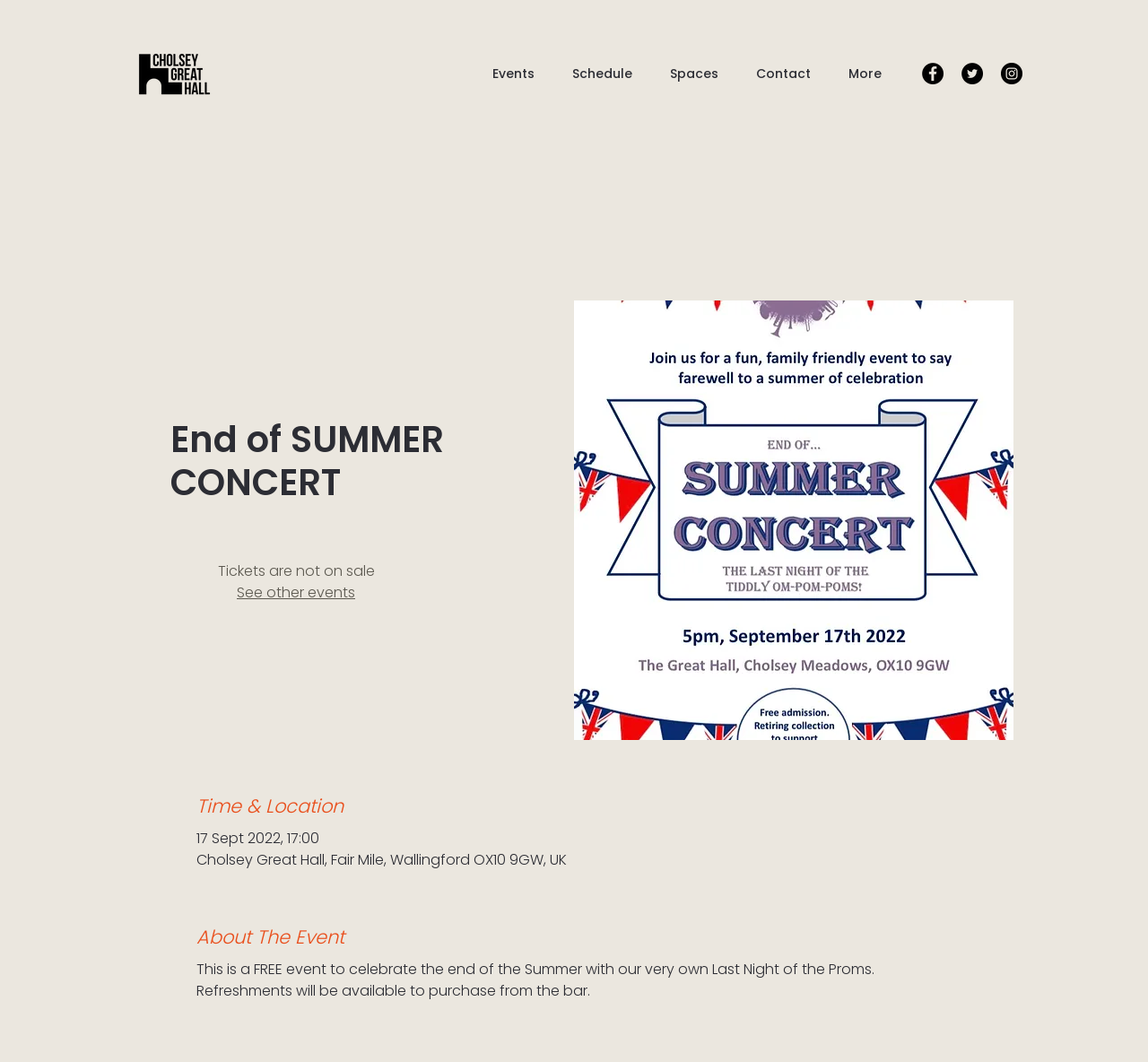Find the bounding box coordinates of the area that needs to be clicked in order to achieve the following instruction: "Go to Events page". The coordinates should be specified as four float numbers between 0 and 1, i.e., [left, top, right, bottom].

[0.412, 0.059, 0.482, 0.08]